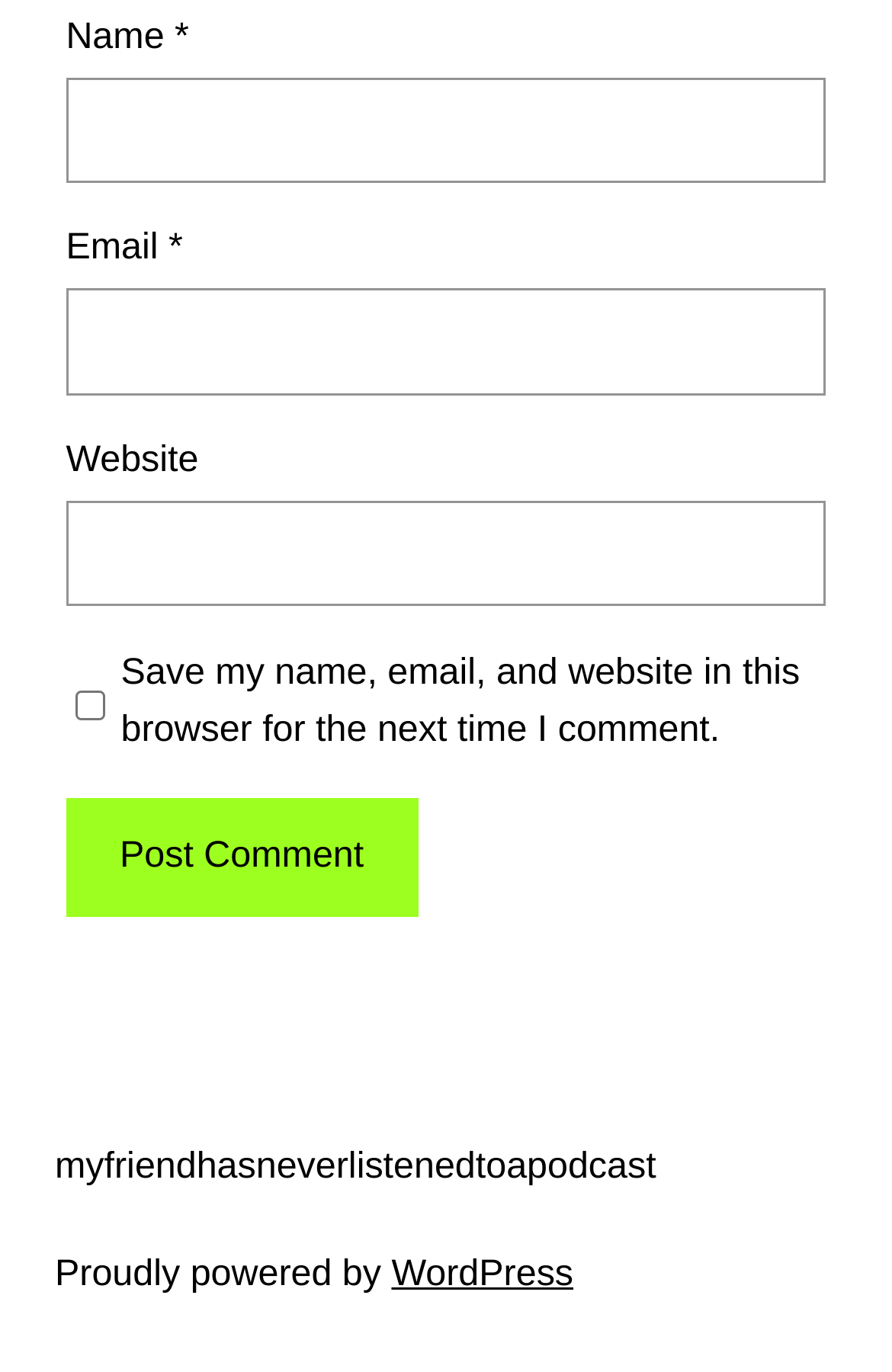Please provide a detailed answer to the question below by examining the image:
What is the purpose of the checkbox?

The checkbox is located below the 'Website' textbox and is labeled 'Save my name, email, and website in this browser for the next time I comment.' This suggests that its purpose is to save the user's comment information for future use.